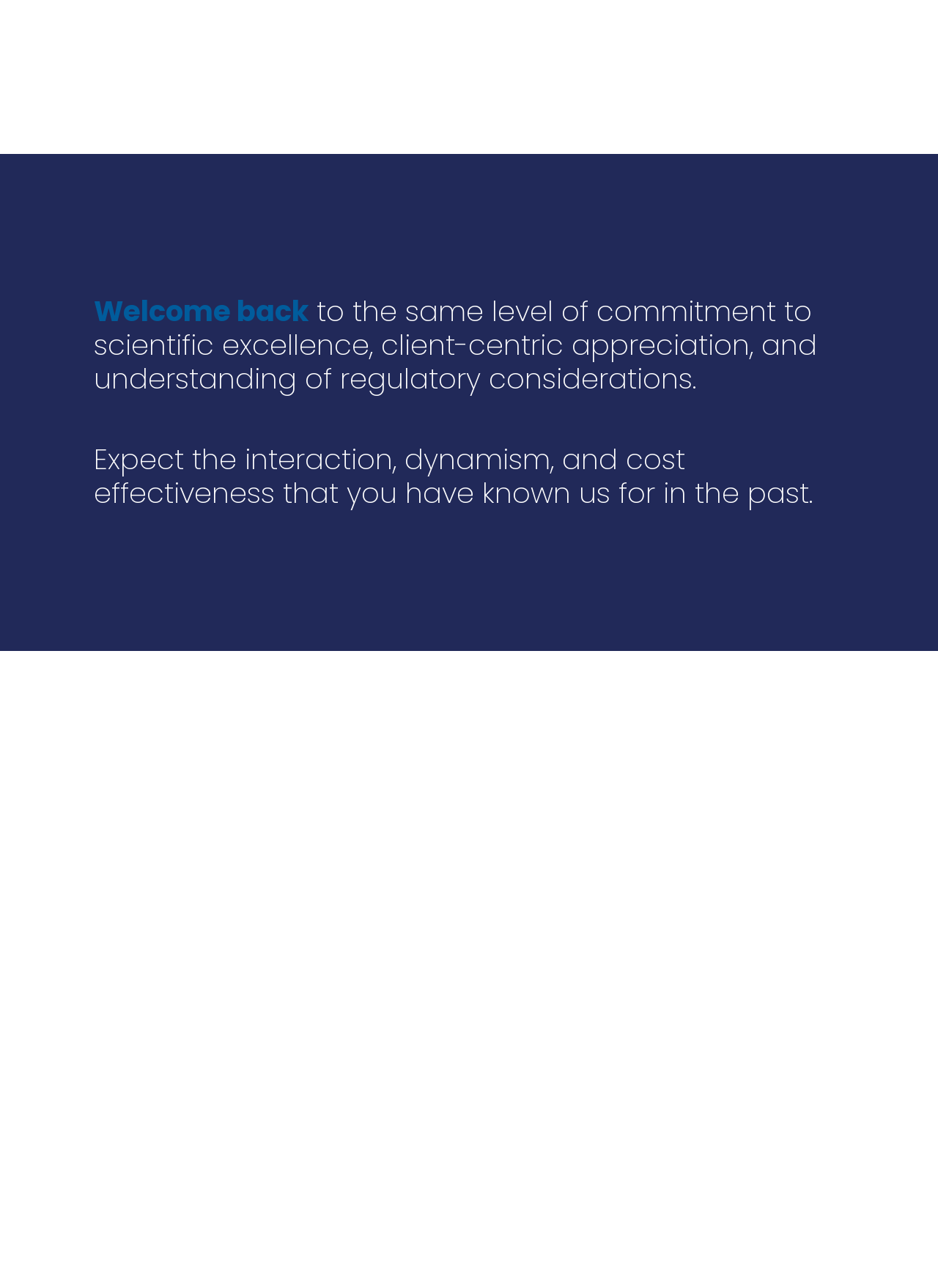What language option is available on the website?
Ensure your answer is thorough and detailed.

I found the language option by looking at the link element that contains the language option, which is located at the bottom of the page.